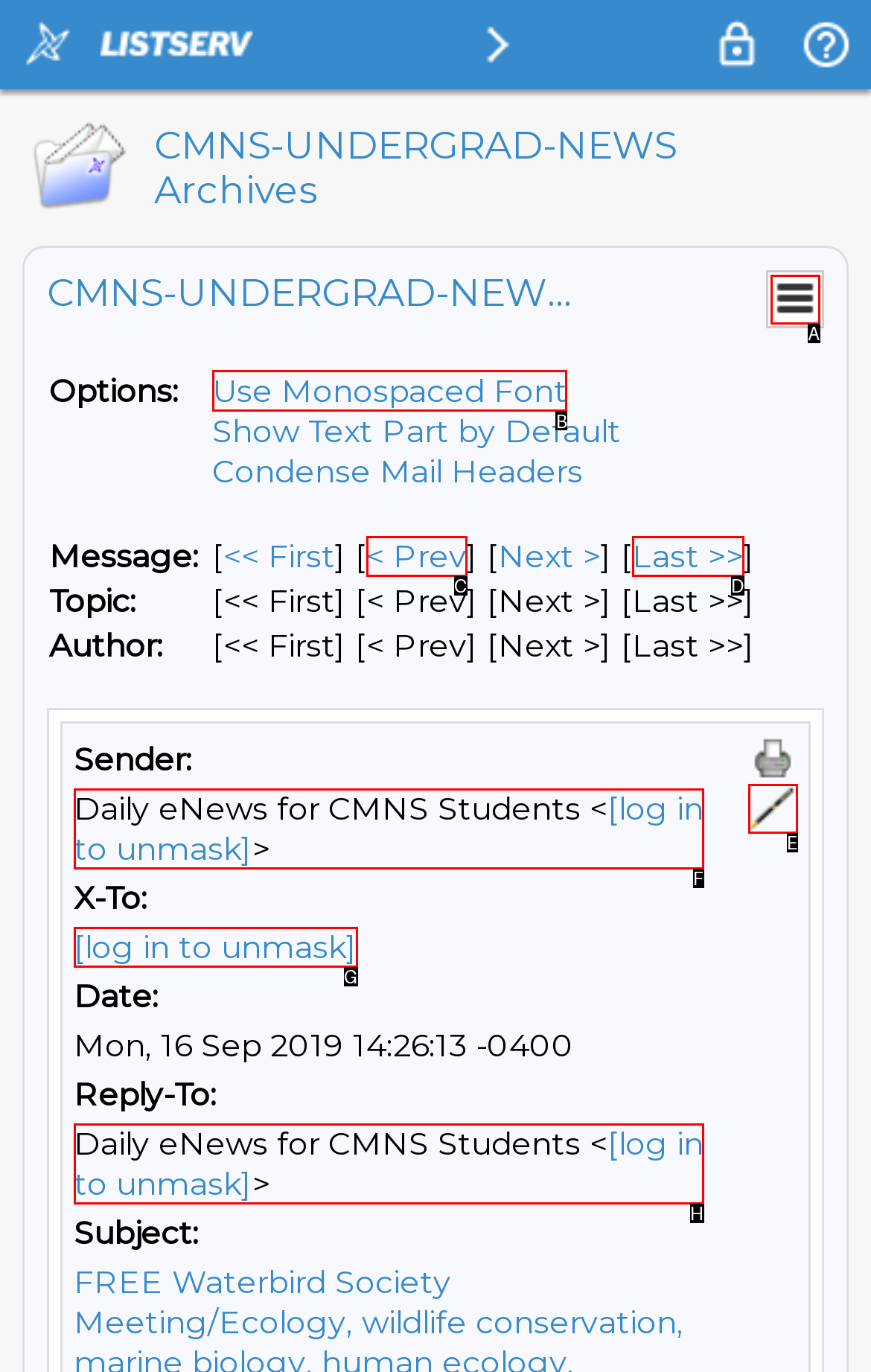To perform the task "Select the 'Use Monospaced Font' option", which UI element's letter should you select? Provide the letter directly.

B